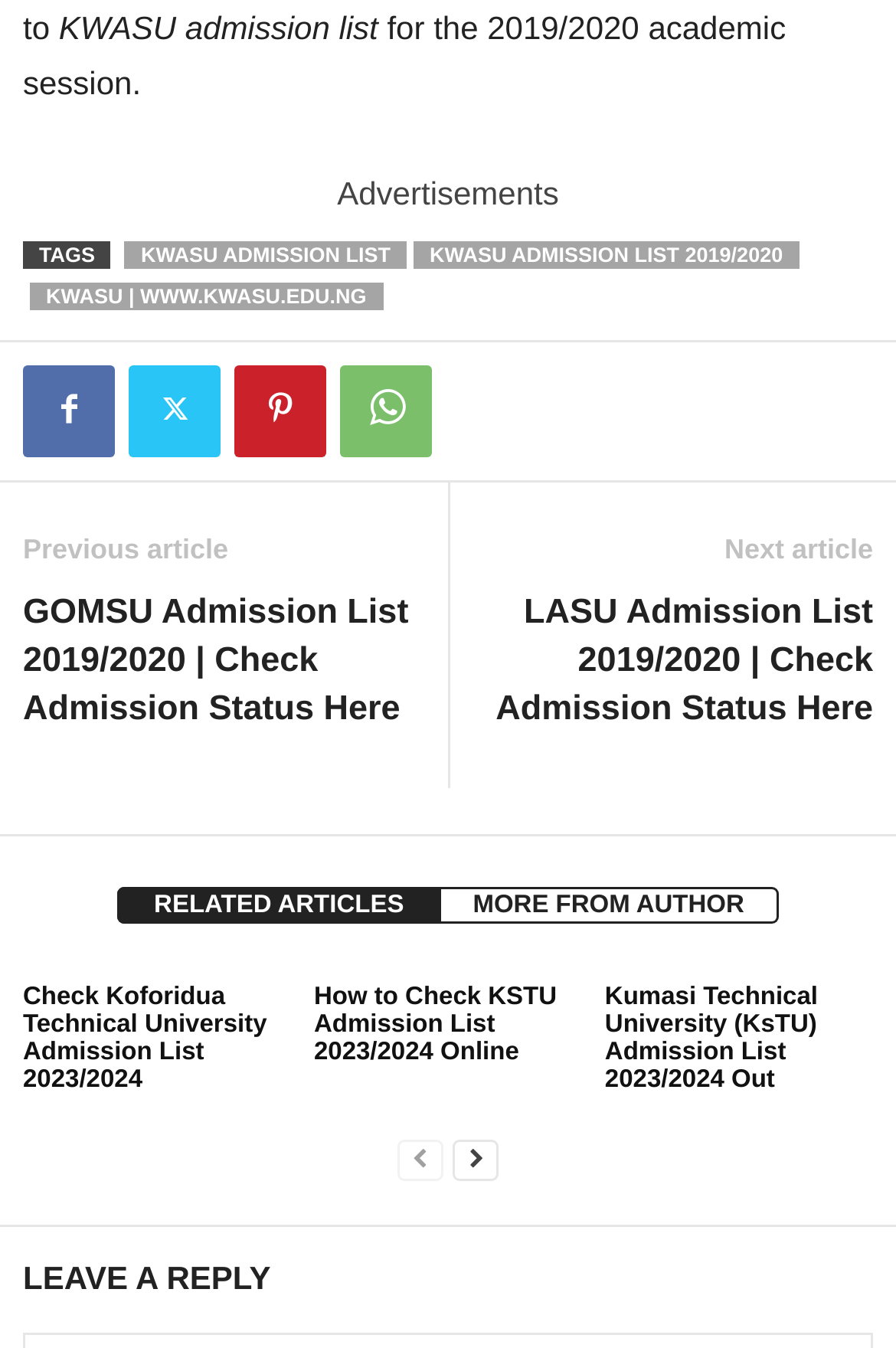What is the academic session of KWASU admission list?
Please answer the question with as much detail as possible using the screenshot.

The answer can be found in the second StaticText element, which says 'for the 2019/2020 academic session.'